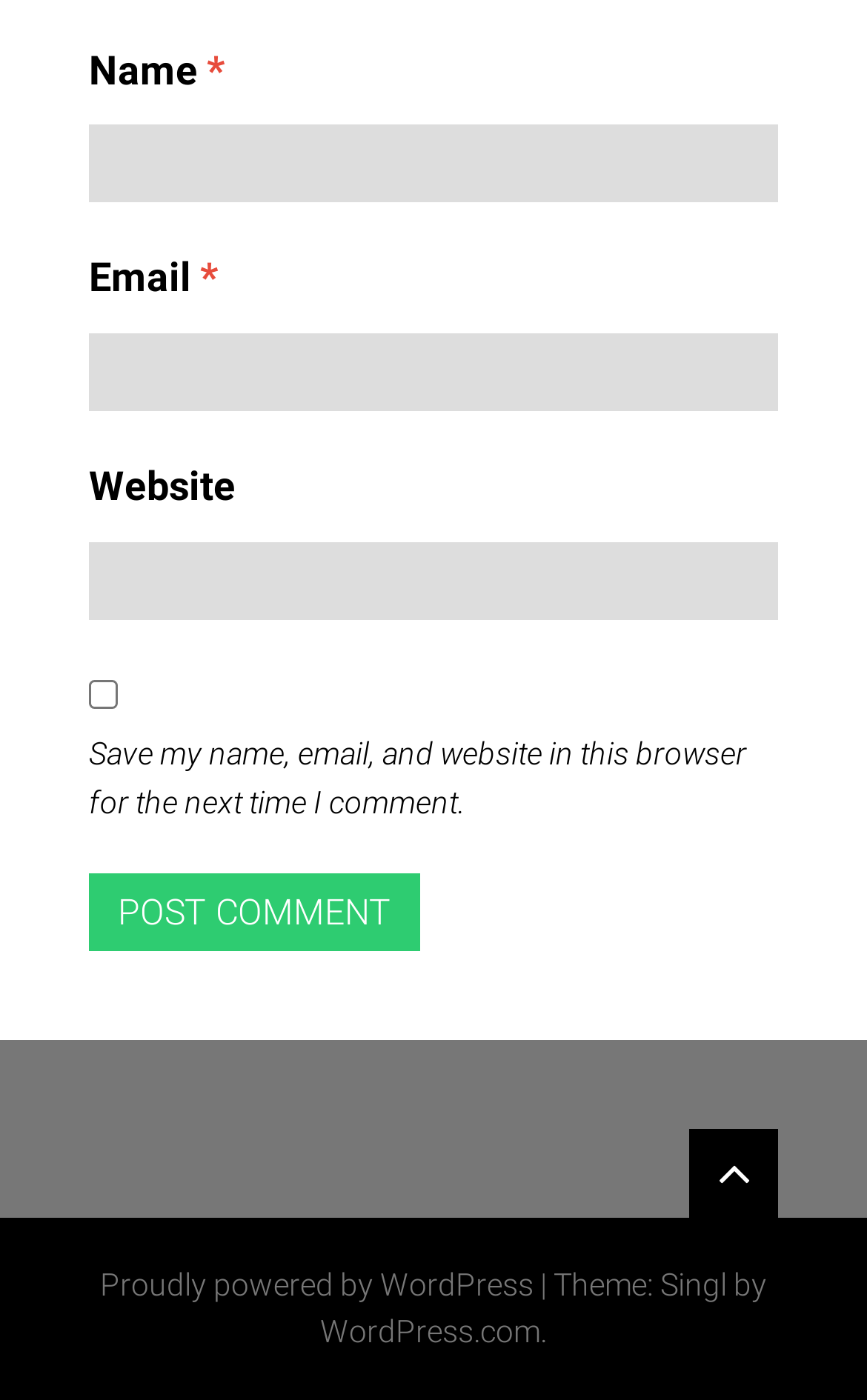Determine the bounding box coordinates of the clickable region to execute the instruction: "Input your email". The coordinates should be four float numbers between 0 and 1, denoted as [left, top, right, bottom].

[0.103, 0.238, 0.897, 0.294]